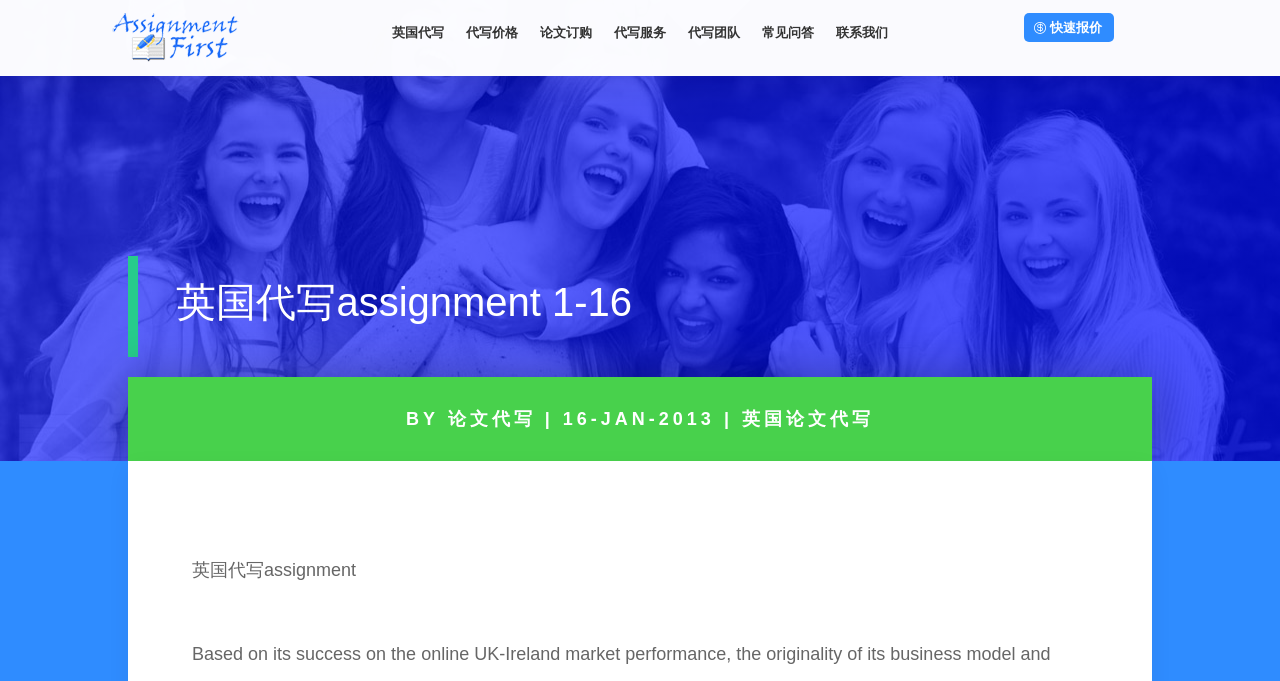What is the purpose of the '快速报价' button? From the image, respond with a single word or brief phrase.

To get a quick quote